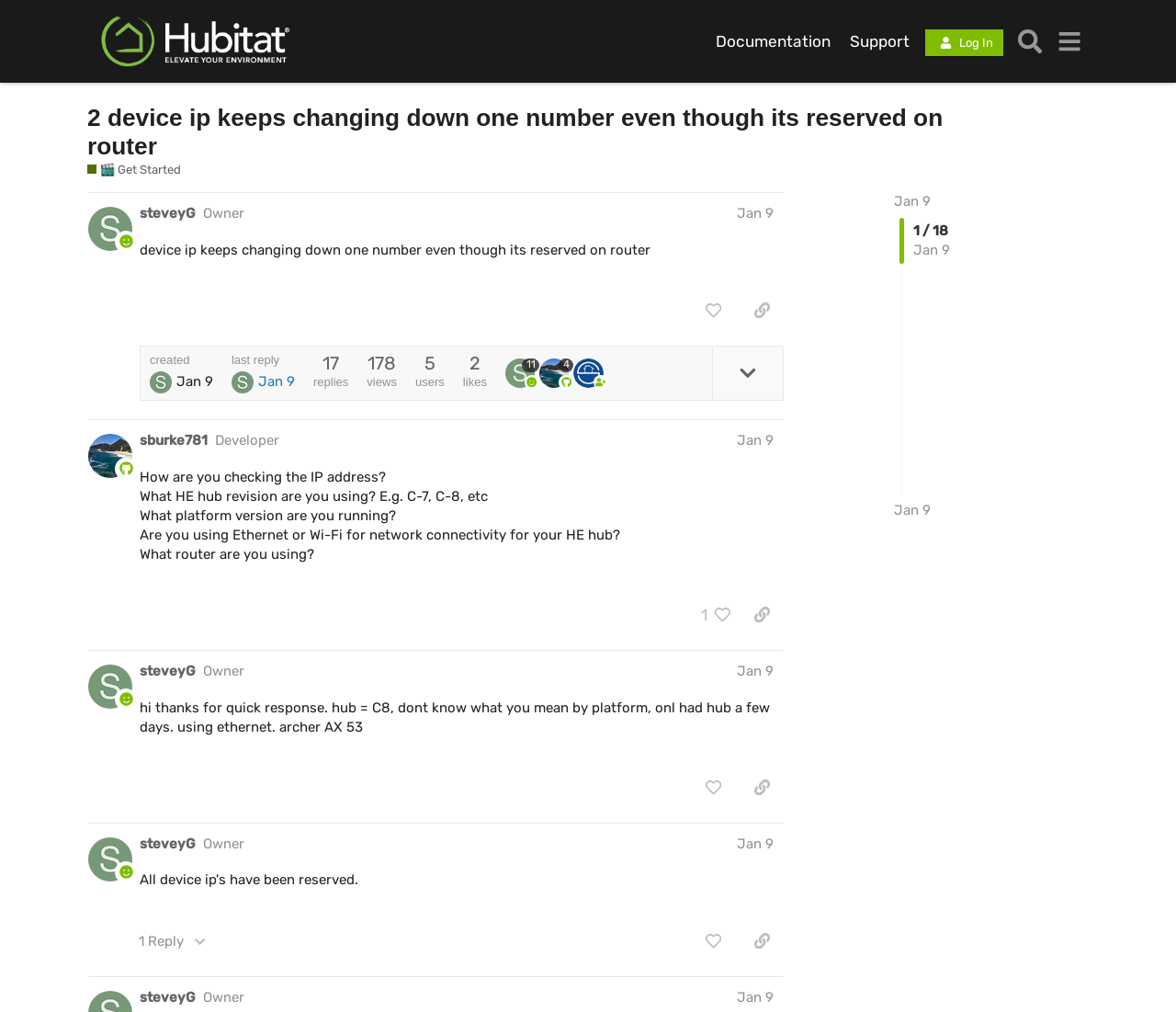Please provide the main heading of the webpage content.

2 device ip keeps changing down one number even though its reserved on router